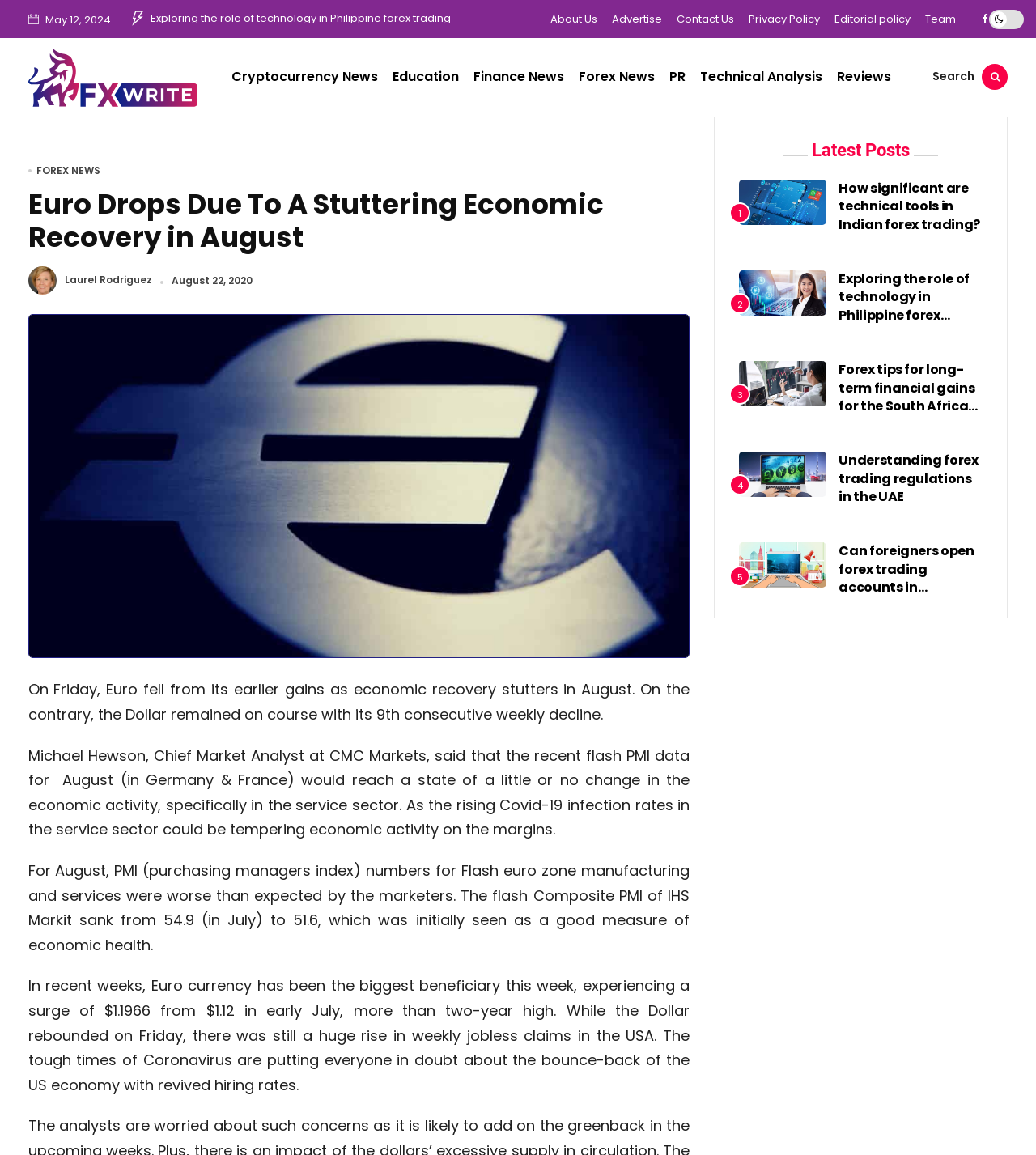Respond to the question with just a single word or phrase: 
What is the date of the article?

August 22, 2020